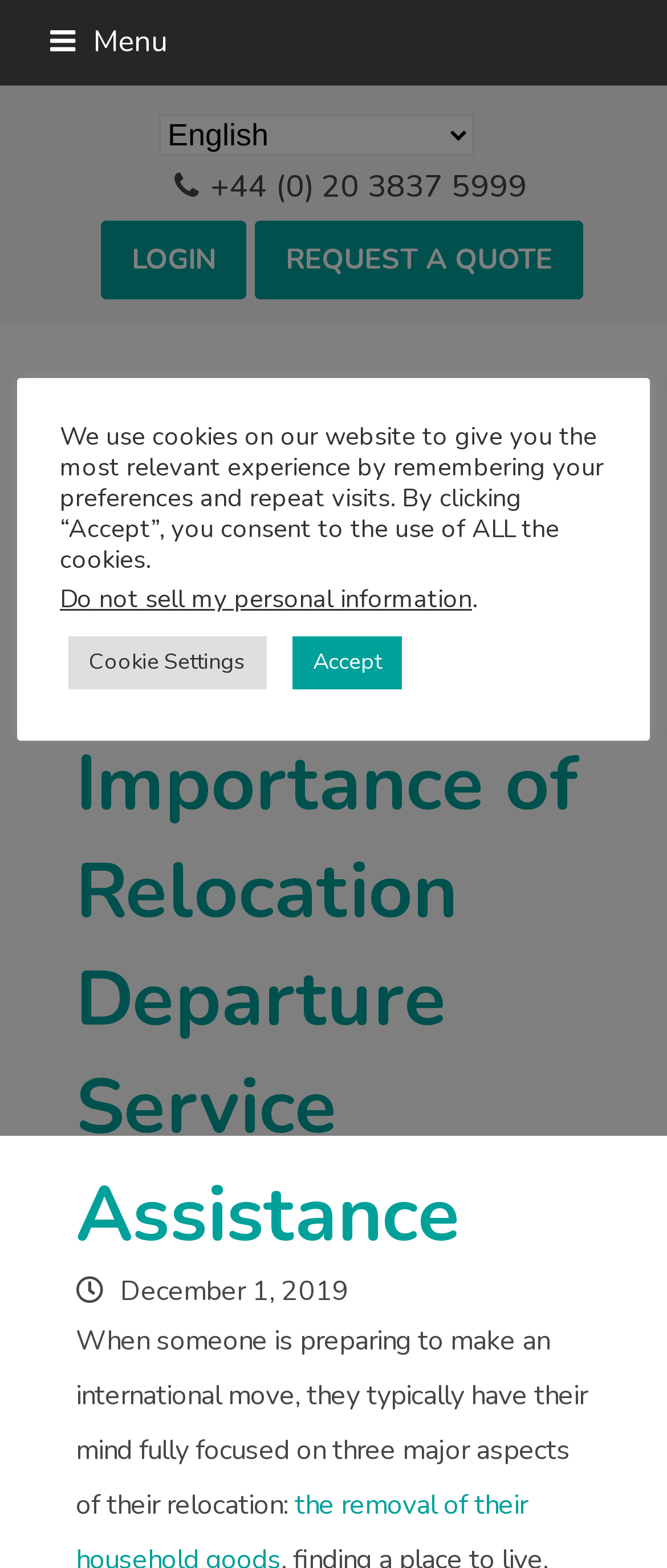How many links are there in the top navigation bar?
Answer the question in as much detail as possible.

I counted the number of link elements in the top navigation bar, which includes the 'LOGIN', 'REQUEST A QUOTE', and 'Gerson Relocation' links.